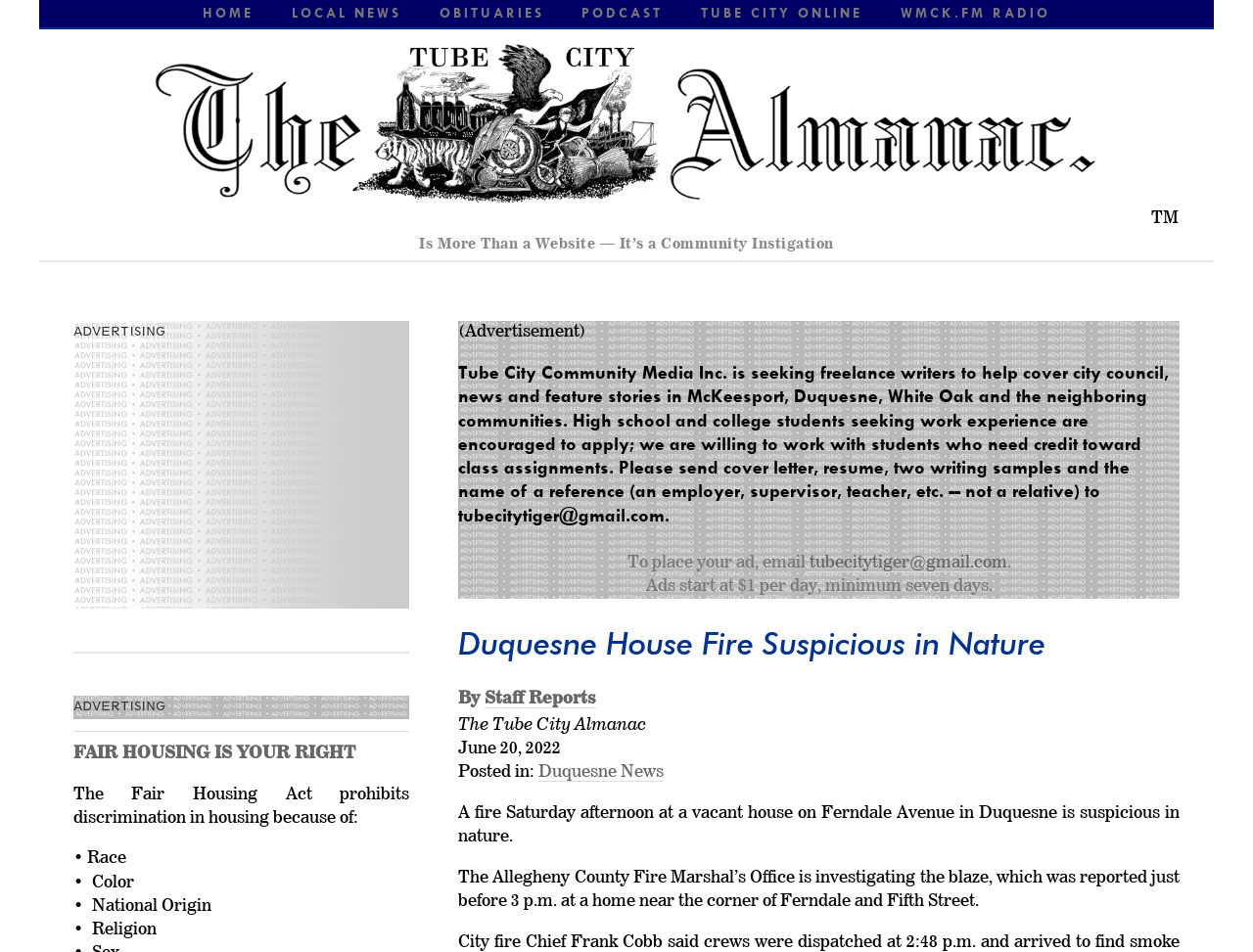Point out the bounding box coordinates of the section to click in order to follow this instruction: "Click the HOME link".

[0.162, 0.0, 0.203, 0.026]